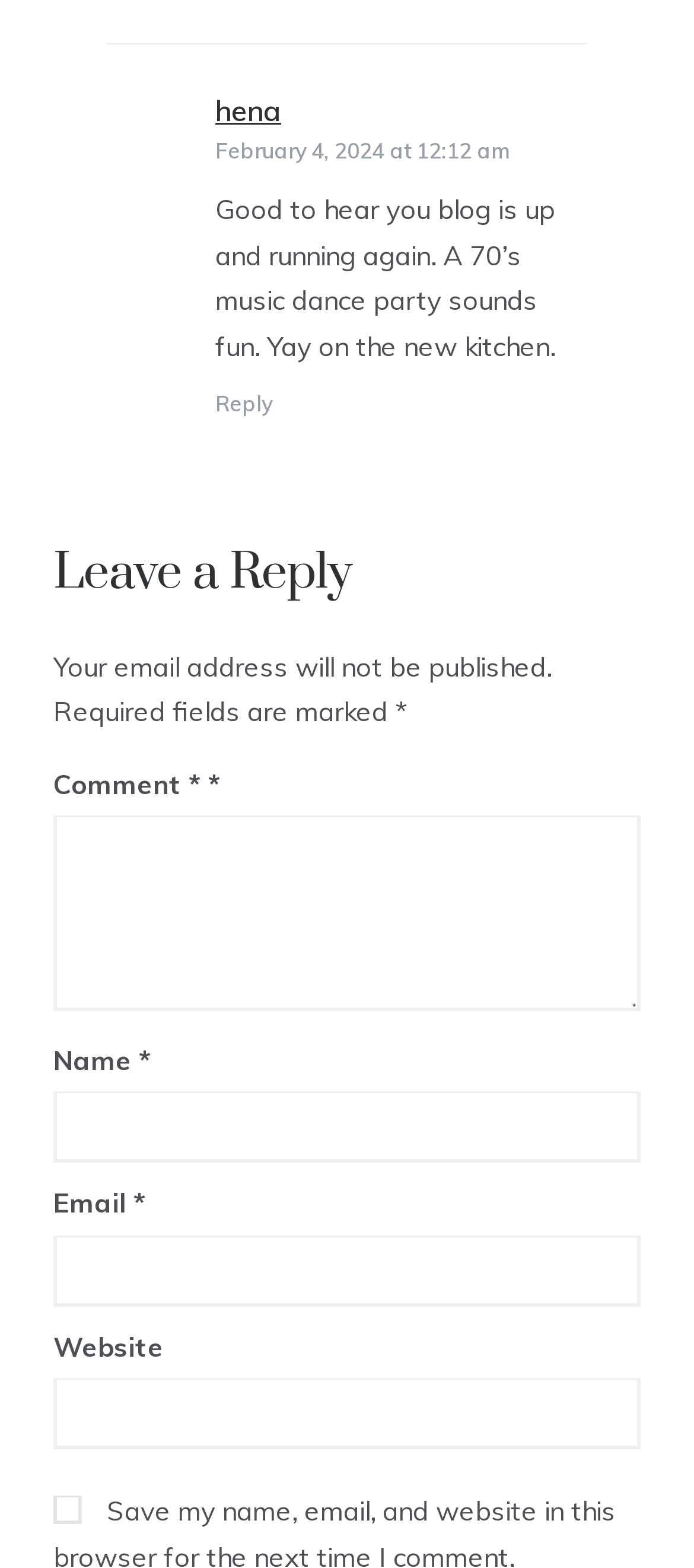Please mark the clickable region by giving the bounding box coordinates needed to complete this instruction: "click on the link to view the comment".

[0.31, 0.059, 0.405, 0.082]